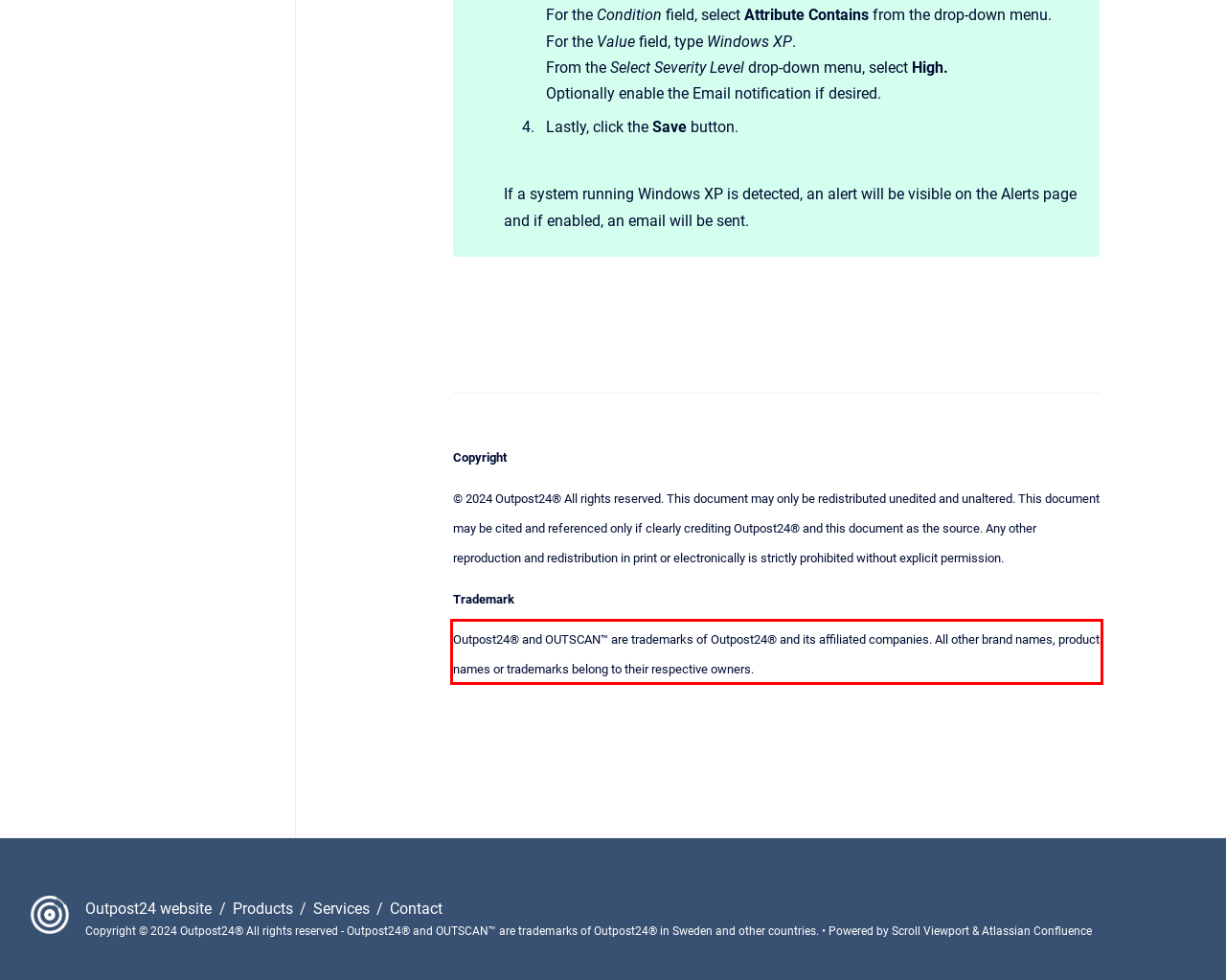Please identify and extract the text from the UI element that is surrounded by a red bounding box in the provided webpage screenshot.

Outpost24® and OUTSCAN™ are trademarks of Outpost24® and its affiliated companies. All other brand names, product names or trademarks belong to their respective owners.